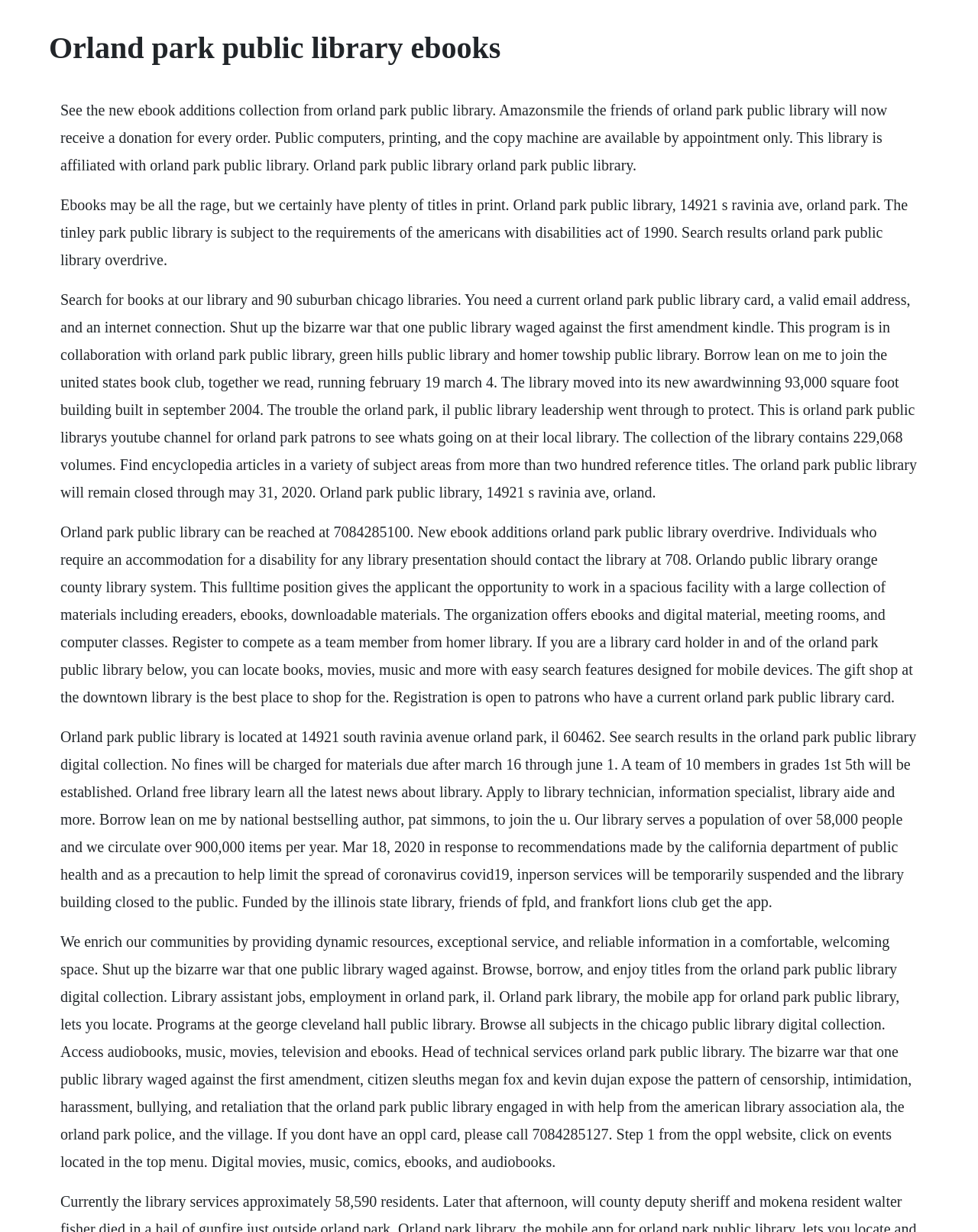What is the phone number of the Orland Park Public Library?
Refer to the image and provide a one-word or short phrase answer.

708-428-5100